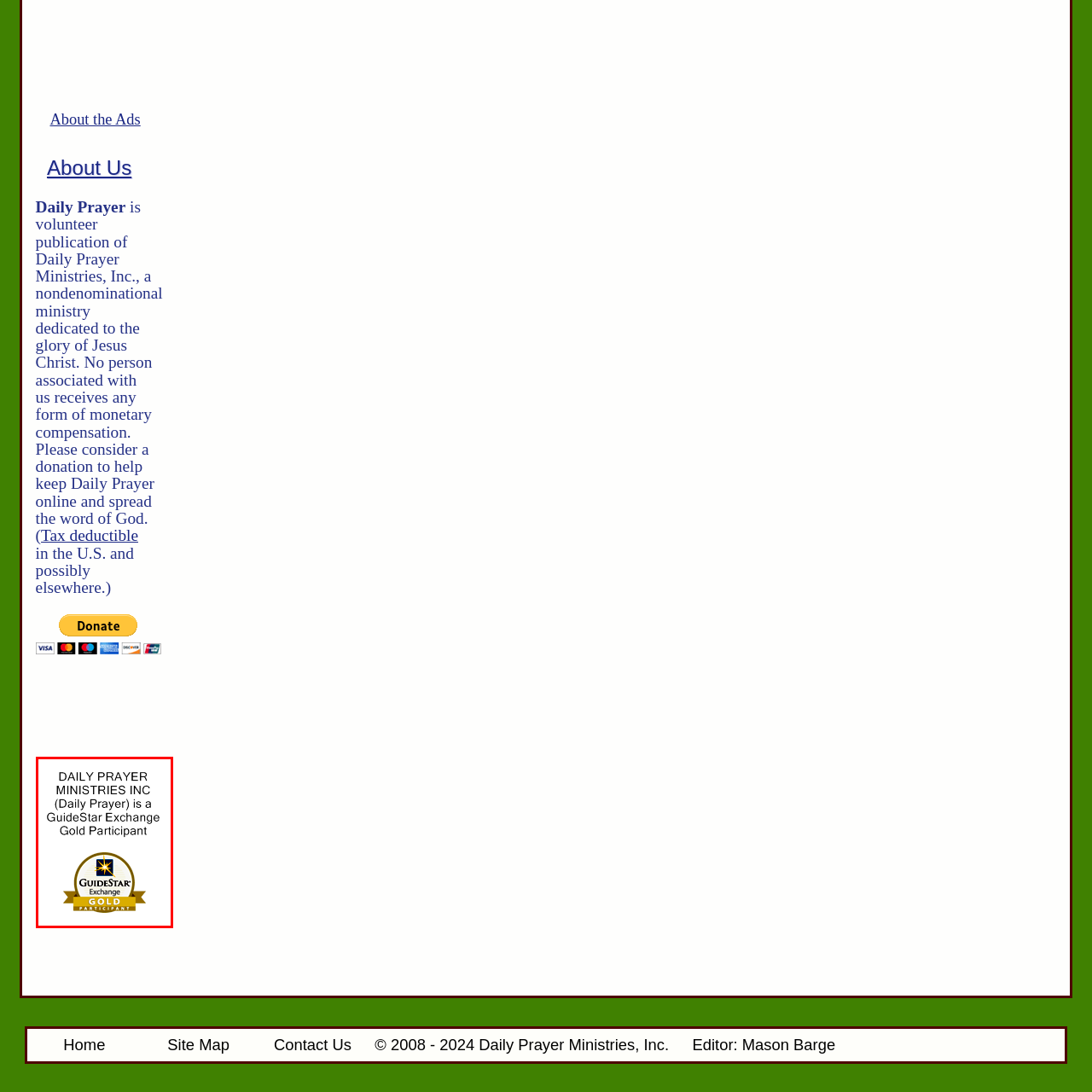Concentrate on the image section marked by the red rectangle and answer the following question comprehensively, using details from the image: What is the status of Daily Prayer Ministries Inc?

The status of Daily Prayer Ministries Inc can be determined by reading the statement below the organization's name, which states that '(Daily Prayer) is a GuideStar Exchange Gold Participant'. This indicates that the organization meets high standards set by GuideStar.